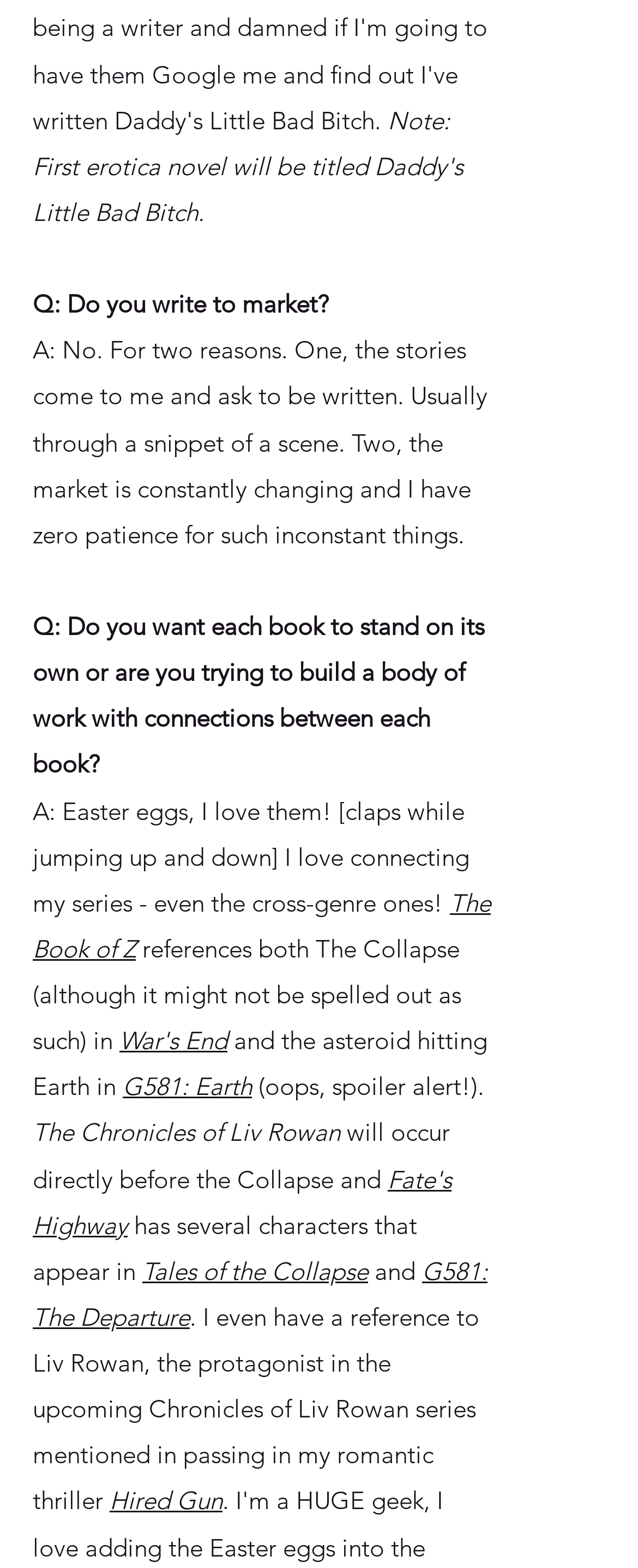How many book titles are mentioned?
Refer to the image and give a detailed answer to the question.

I counted the number of book titles mentioned in the webpage, which are 'The Book of Z', 'War's End', 'G581: Earth', 'Fate's Highway', 'Tales of the Collapse', and 'G581: The Departure', and 'Hired Gun'.